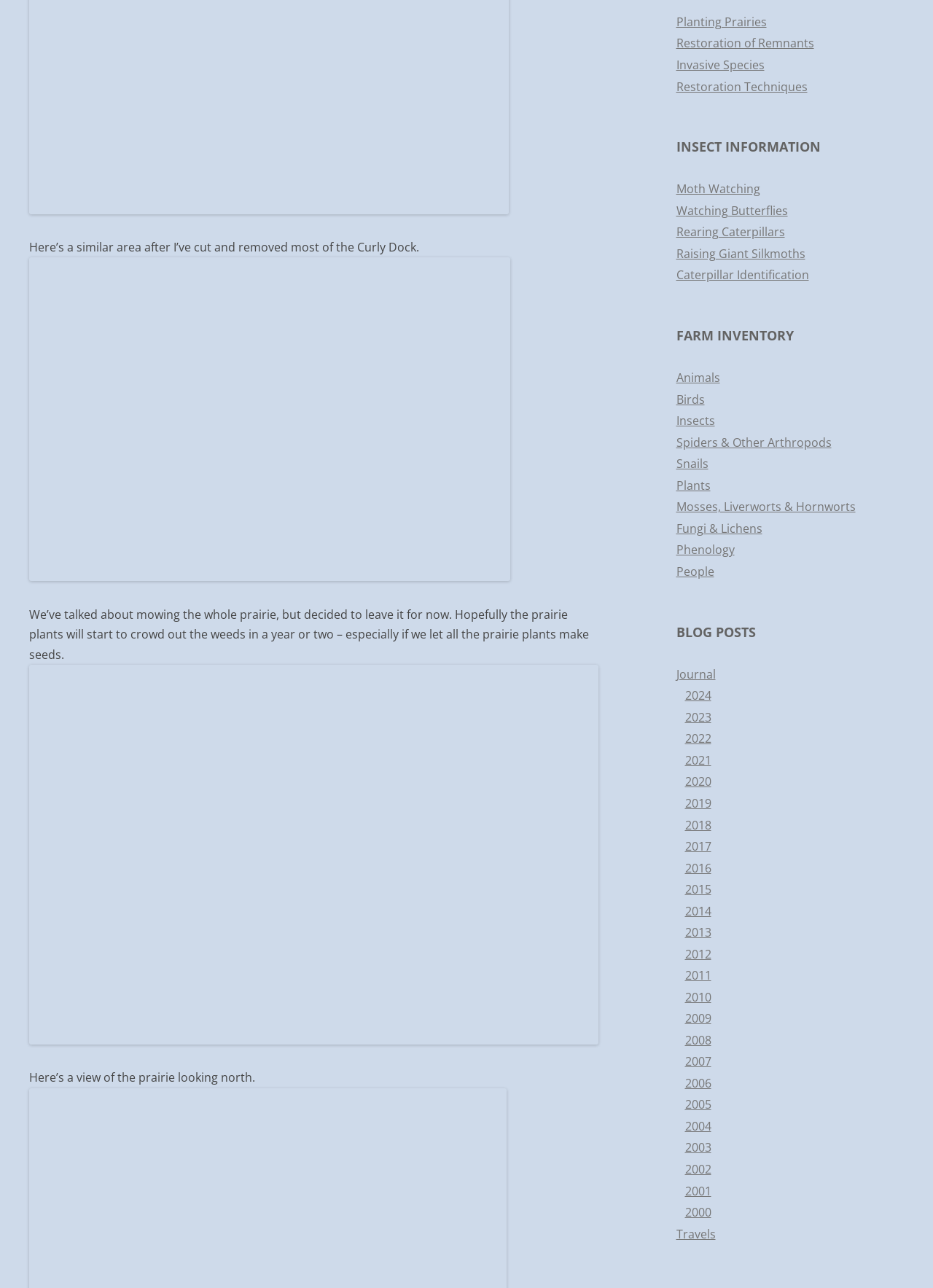Please specify the bounding box coordinates of the clickable region necessary for completing the following instruction: "Click on 'Planting Prairies'". The coordinates must consist of four float numbers between 0 and 1, i.e., [left, top, right, bottom].

[0.725, 0.011, 0.821, 0.023]